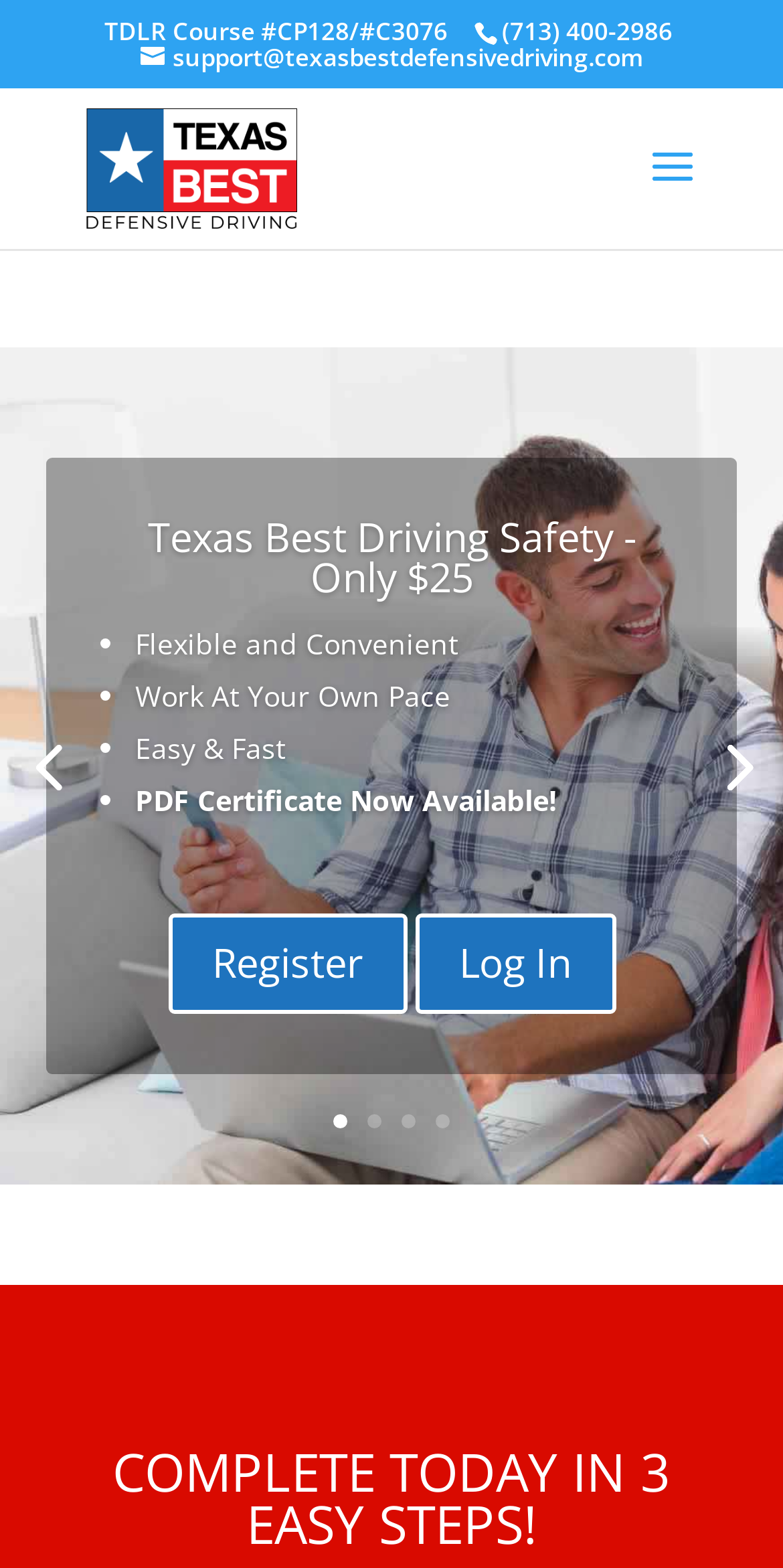Locate the bounding box coordinates of the segment that needs to be clicked to meet this instruction: "Click the Texas Best Defensive Driving link".

[0.11, 0.093, 0.38, 0.117]